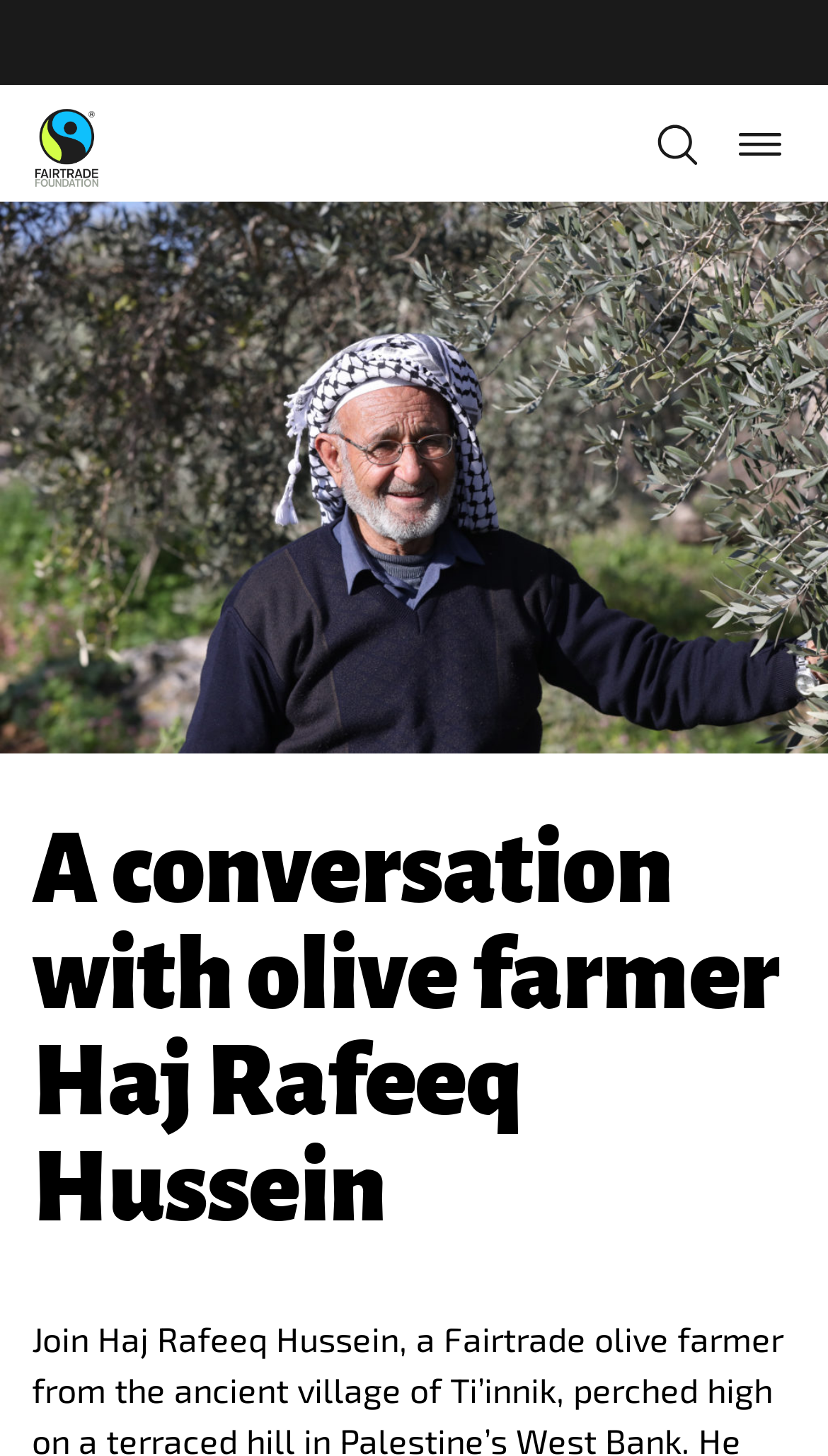Locate and generate the text content of the webpage's heading.

A conversation with olive farmer Haj Rafeeq Hussein